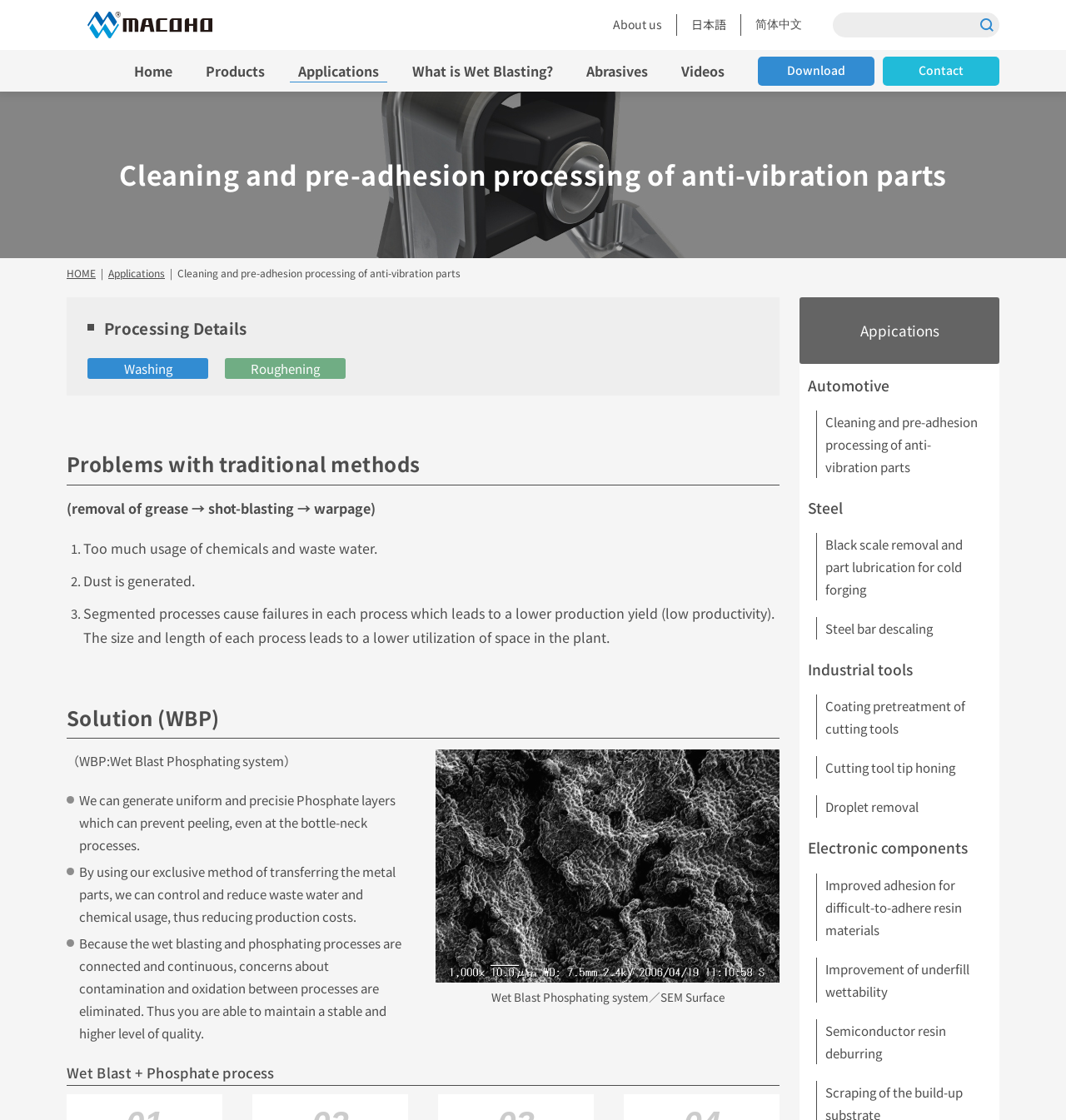Identify the bounding box for the UI element described as: "Semiconductor resin deburring". The coordinates should be four float numbers between 0 and 1, i.e., [left, top, right, bottom].

[0.766, 0.91, 0.922, 0.95]